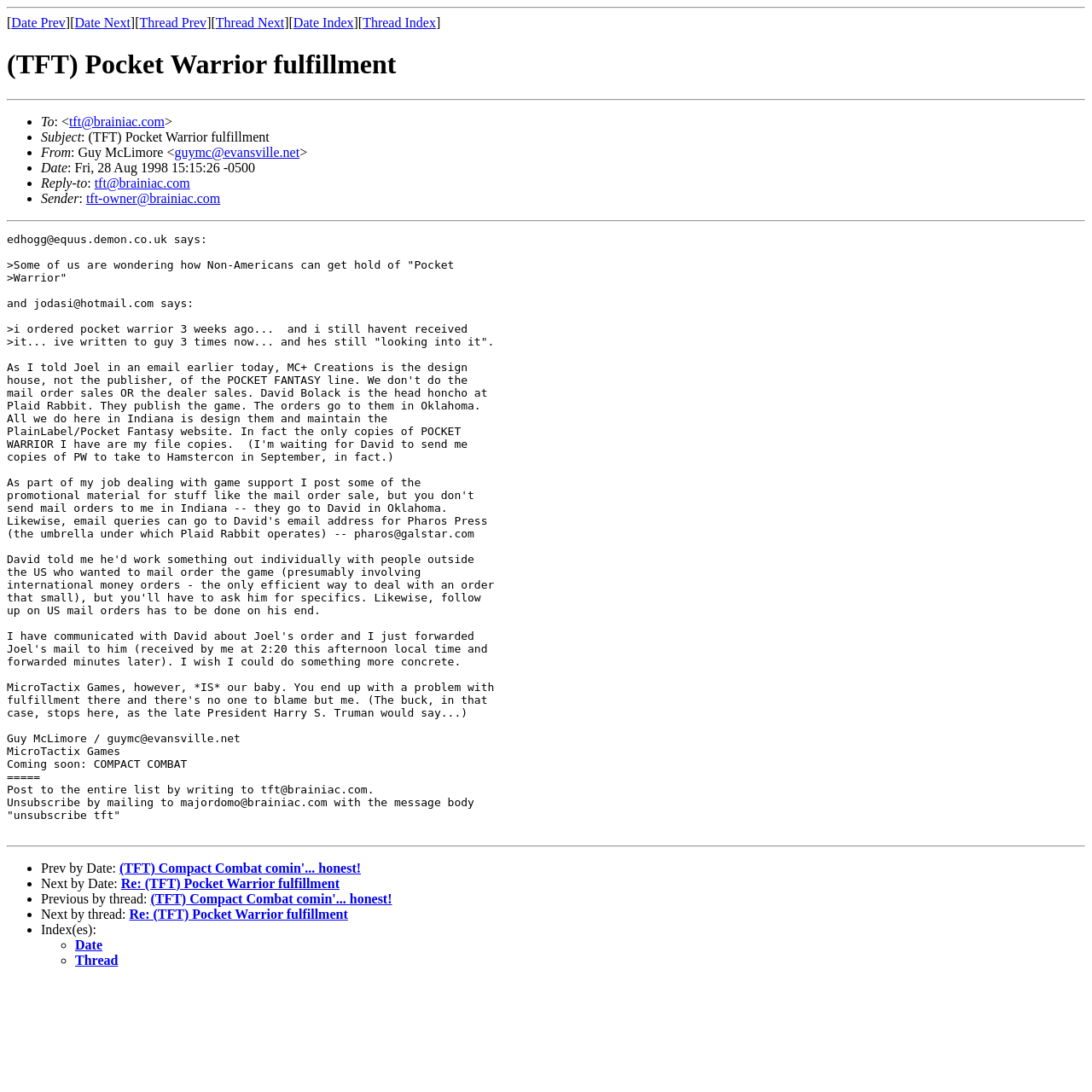Who is the head honcho at Plaid Rabbit?
From the details in the image, answer the question comprehensively.

According to the email content, David Bolack is the head honcho at Plaid Rabbit, which is the publisher of the POCKET FANTASY line.